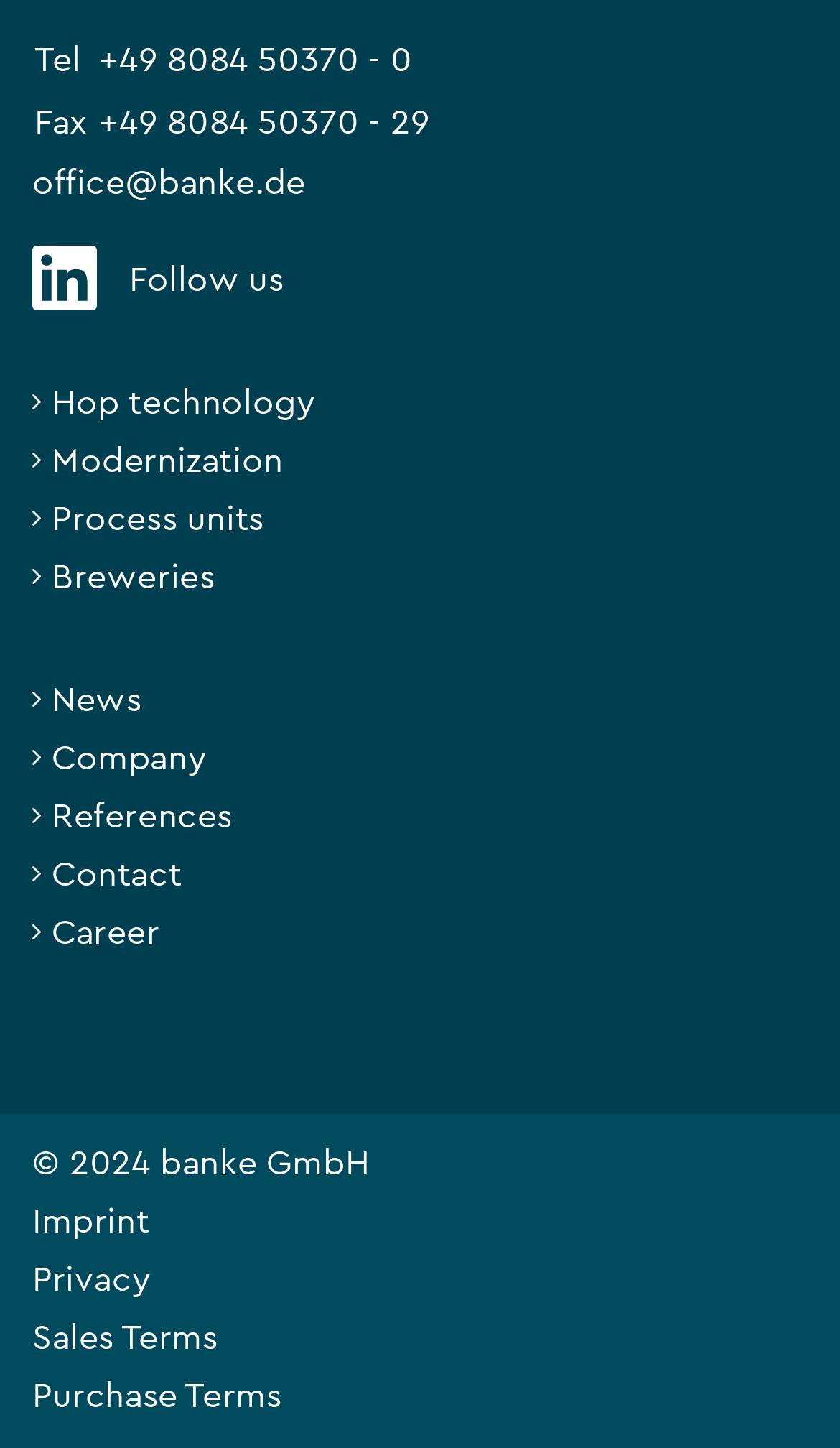Determine the bounding box coordinates (top-left x, top-left y, bottom-right x, bottom-right y) of the UI element described in the following text: Follow us

[0.038, 0.174, 0.962, 0.214]